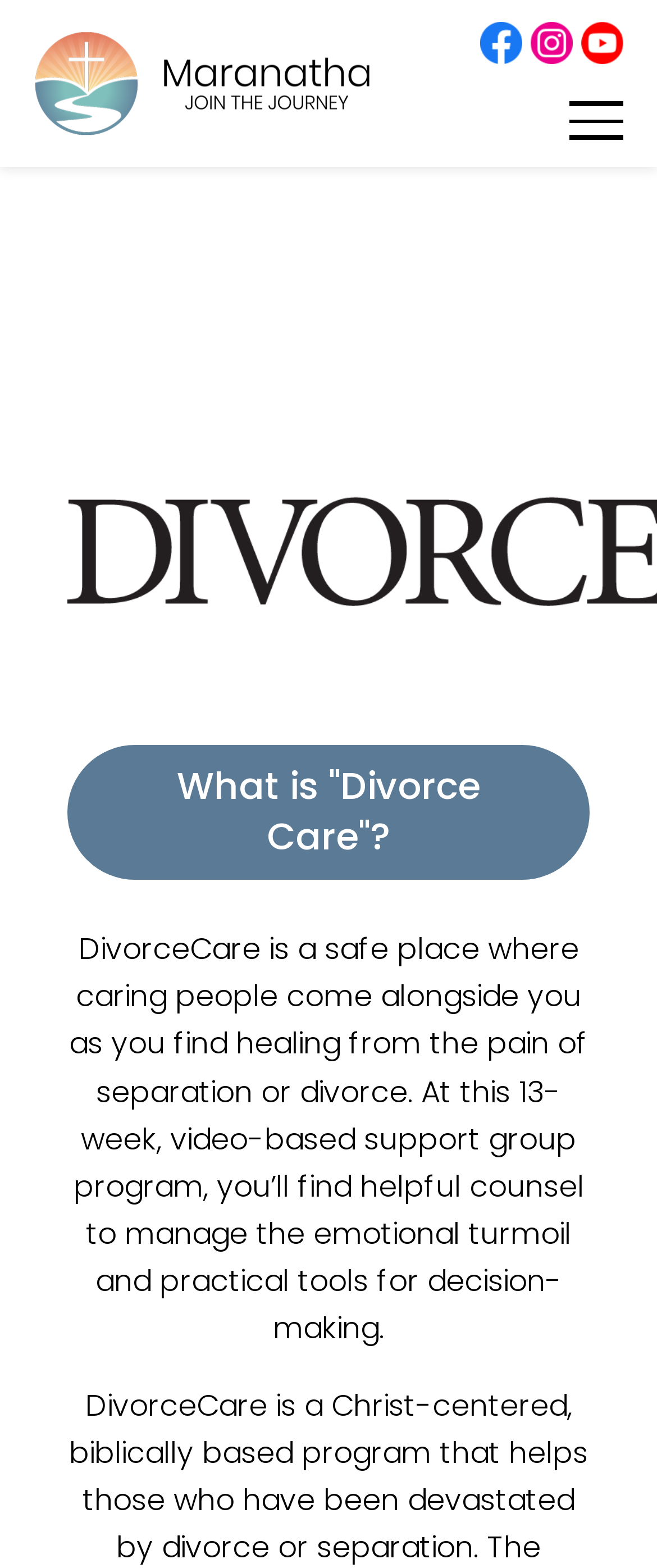Using the description: "title="RSS feed"", identify the bounding box of the corresponding UI element in the screenshot.

None